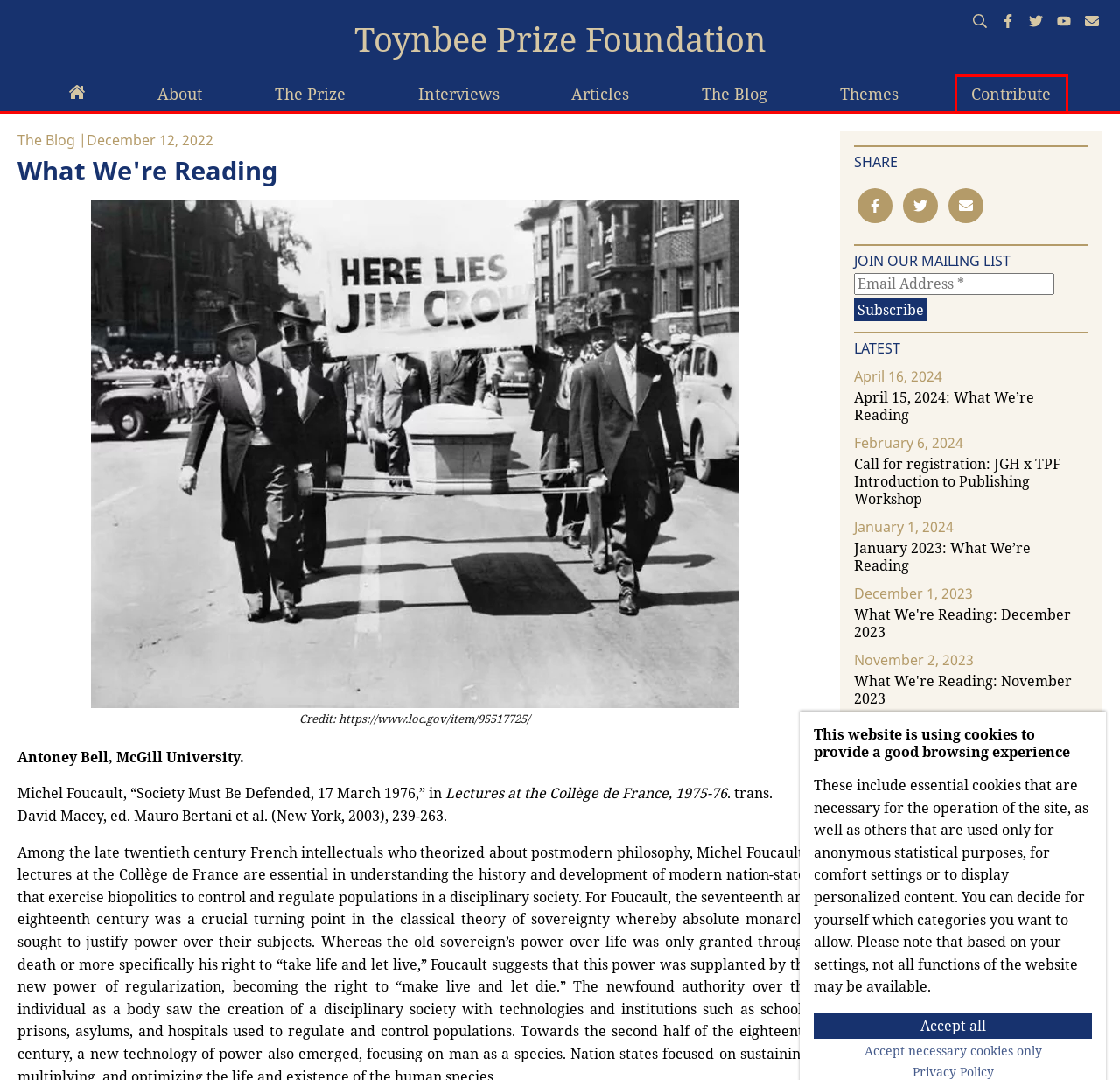Examine the webpage screenshot and identify the UI element enclosed in the red bounding box. Pick the webpage description that most accurately matches the new webpage after clicking the selected element. Here are the candidates:
A. Contribute | Toynbee Prize Foundation
B. The Prize | Toynbee Prize Foundation
C. Privacy | Toynbee Prize Foundation
D. The Blog | Toynbee Prize Foundation
E. What We're Reading: November 2023 | Toynbee Prize Foundation
F. What We're Reading: December 2023 | Toynbee Prize Foundation
G. Newsletter | Toynbee Prize Foundation
H. About | Toynbee Prize Foundation

A